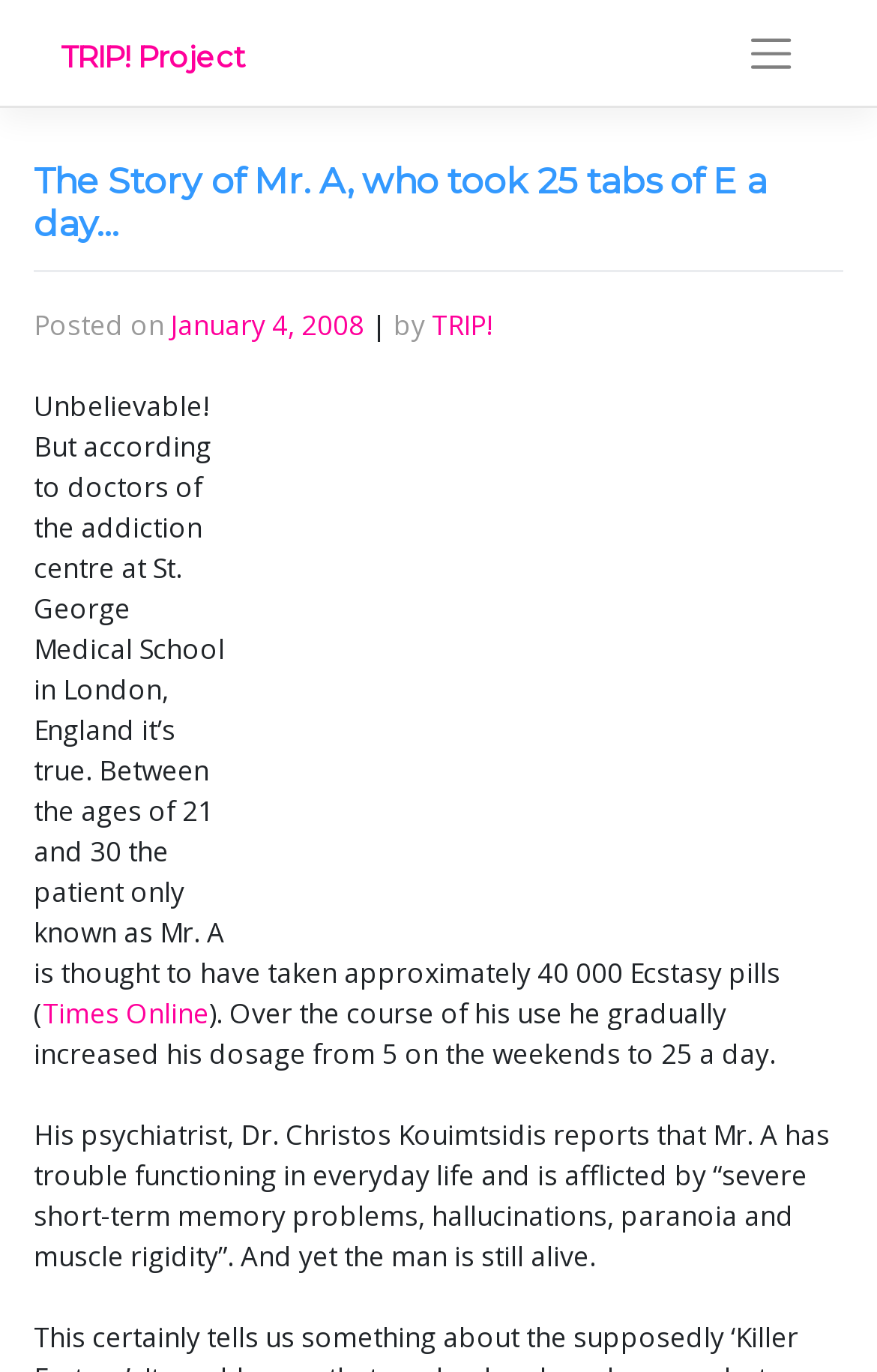What is the name of the psychiatrist mentioned in the article?
Respond to the question with a single word or phrase according to the image.

Dr. Christos Kouimtsidis